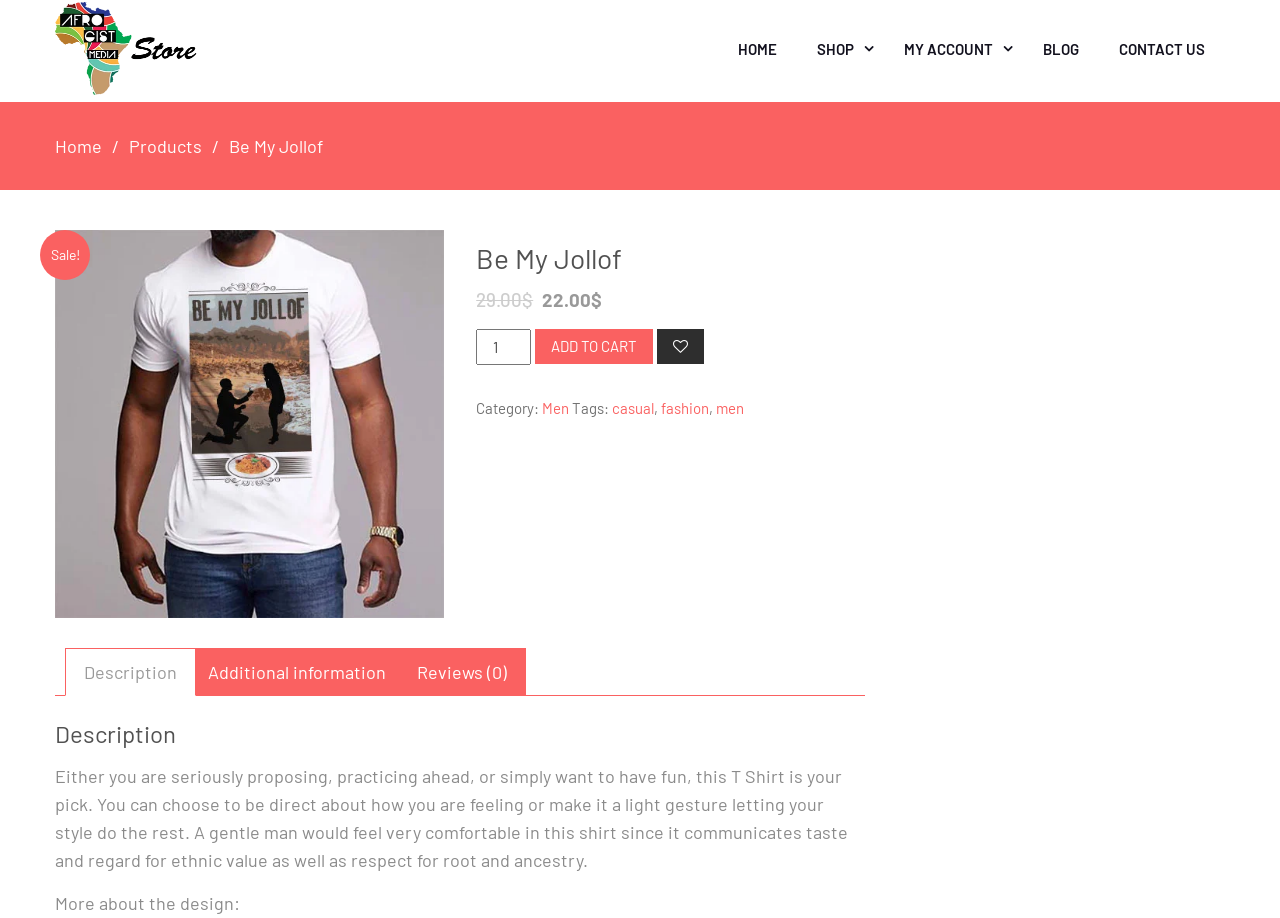Locate the bounding box coordinates of the item that should be clicked to fulfill the instruction: "Click the 'CONTACT US' link".

[0.859, 0.0, 0.957, 0.107]